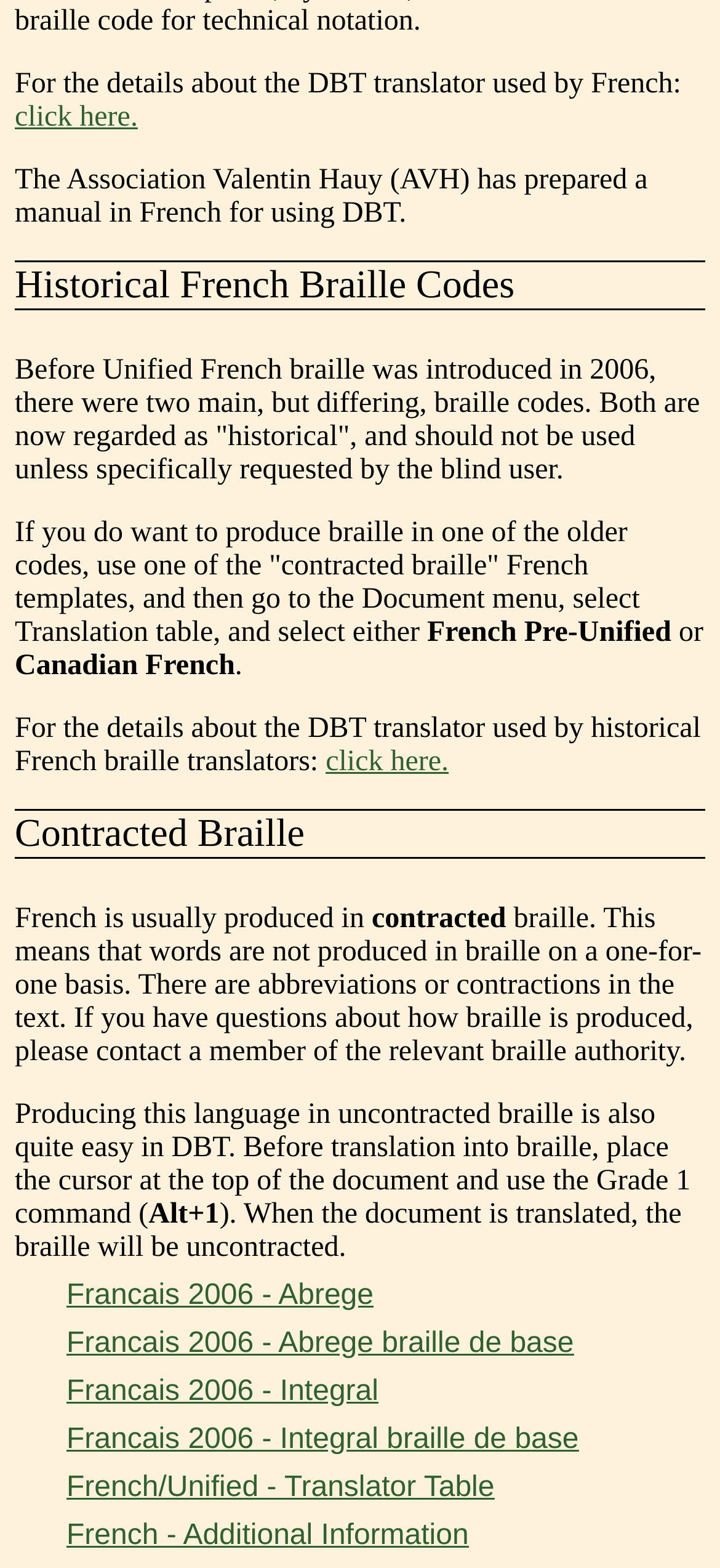Please specify the bounding box coordinates of the element that should be clicked to execute the given instruction: 'click here to learn about the DBT translator used by historical French braille translators'. Ensure the coordinates are four float numbers between 0 and 1, expressed as [left, top, right, bottom].

[0.452, 0.476, 0.623, 0.496]